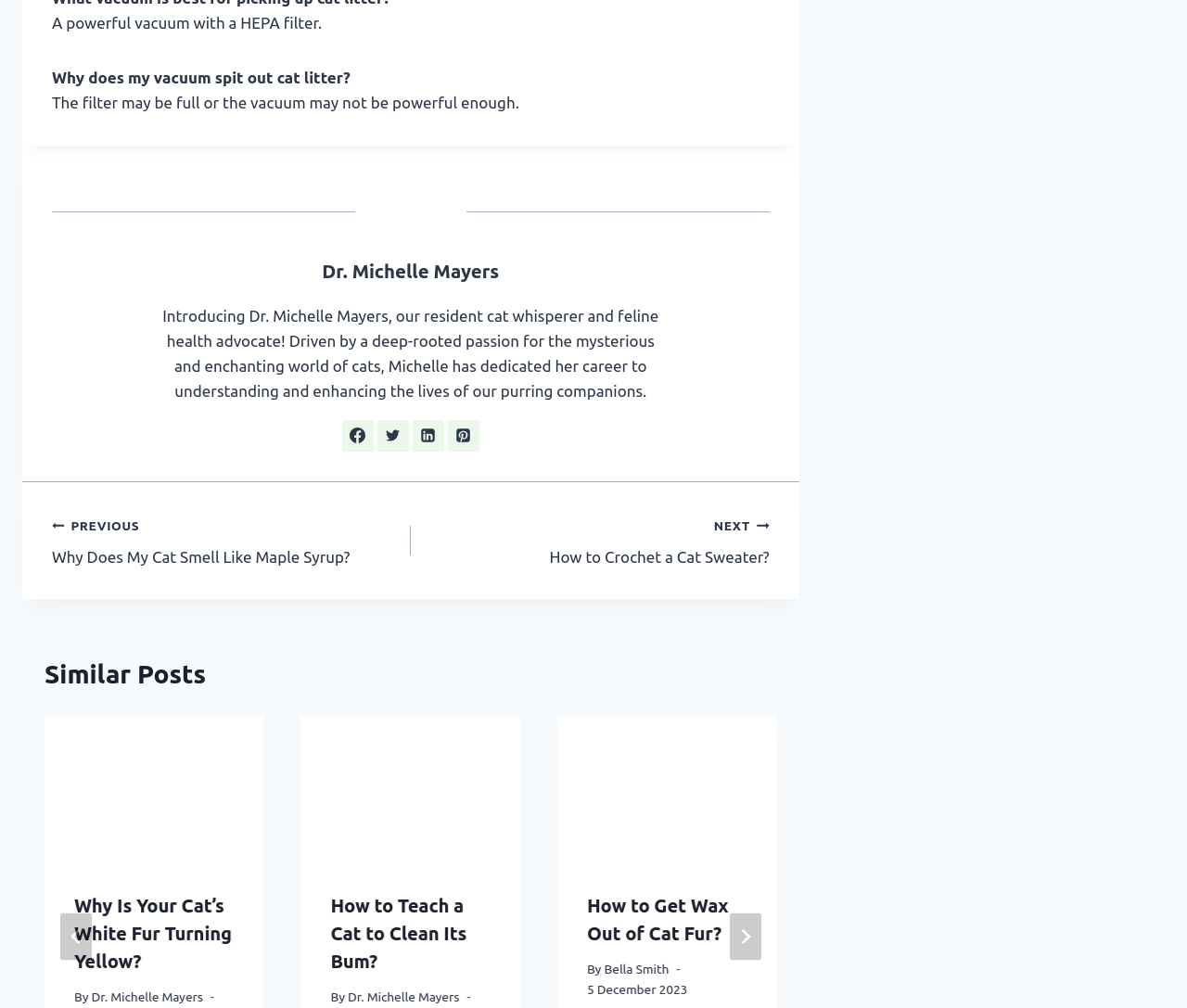Please specify the bounding box coordinates of the clickable region to carry out the following instruction: "Click on the Facebook link". The coordinates should be four float numbers between 0 and 1, in the format [left, top, right, bottom].

[0.288, 0.416, 0.315, 0.448]